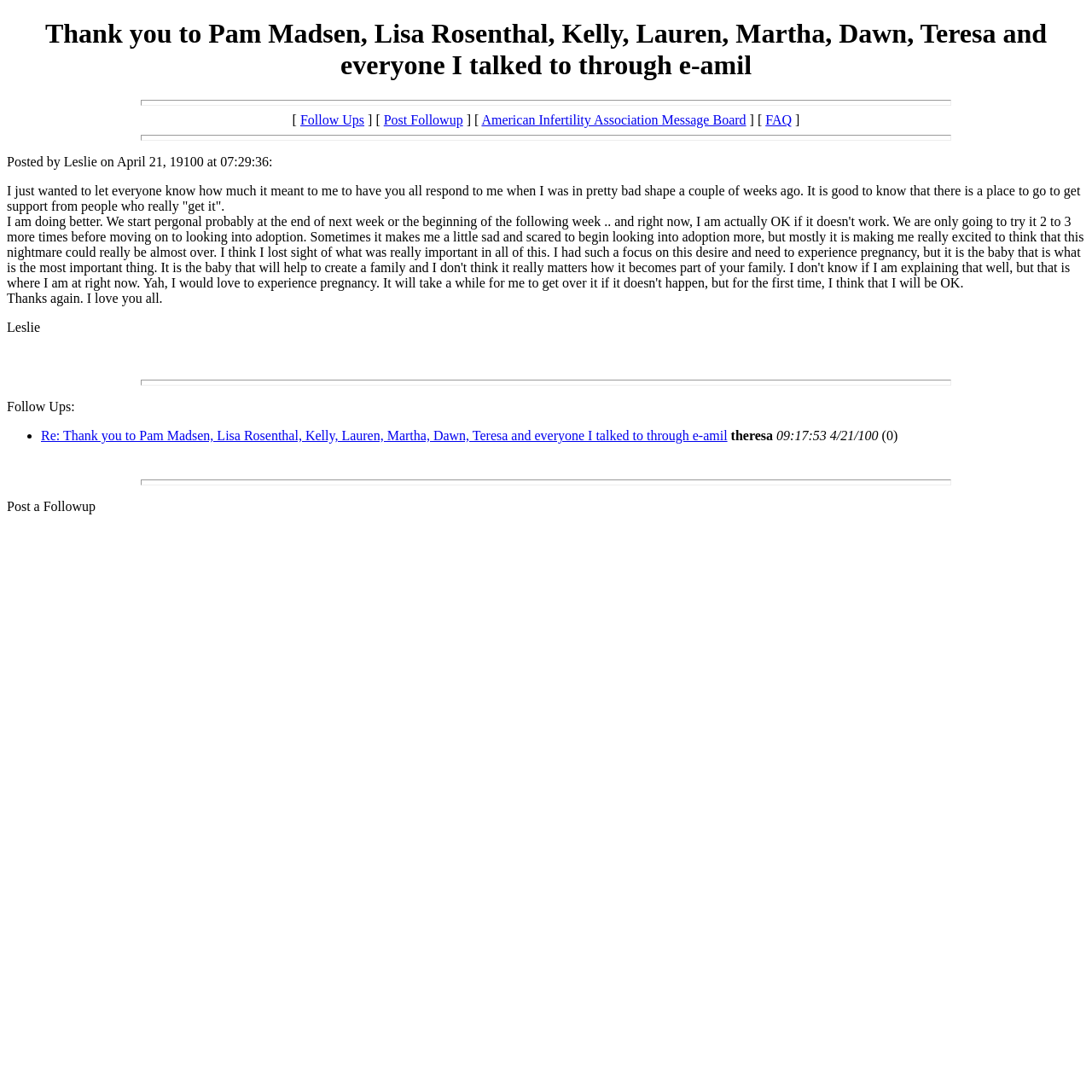What is the author's name of the post?
Using the visual information, answer the question in a single word or phrase.

Leslie